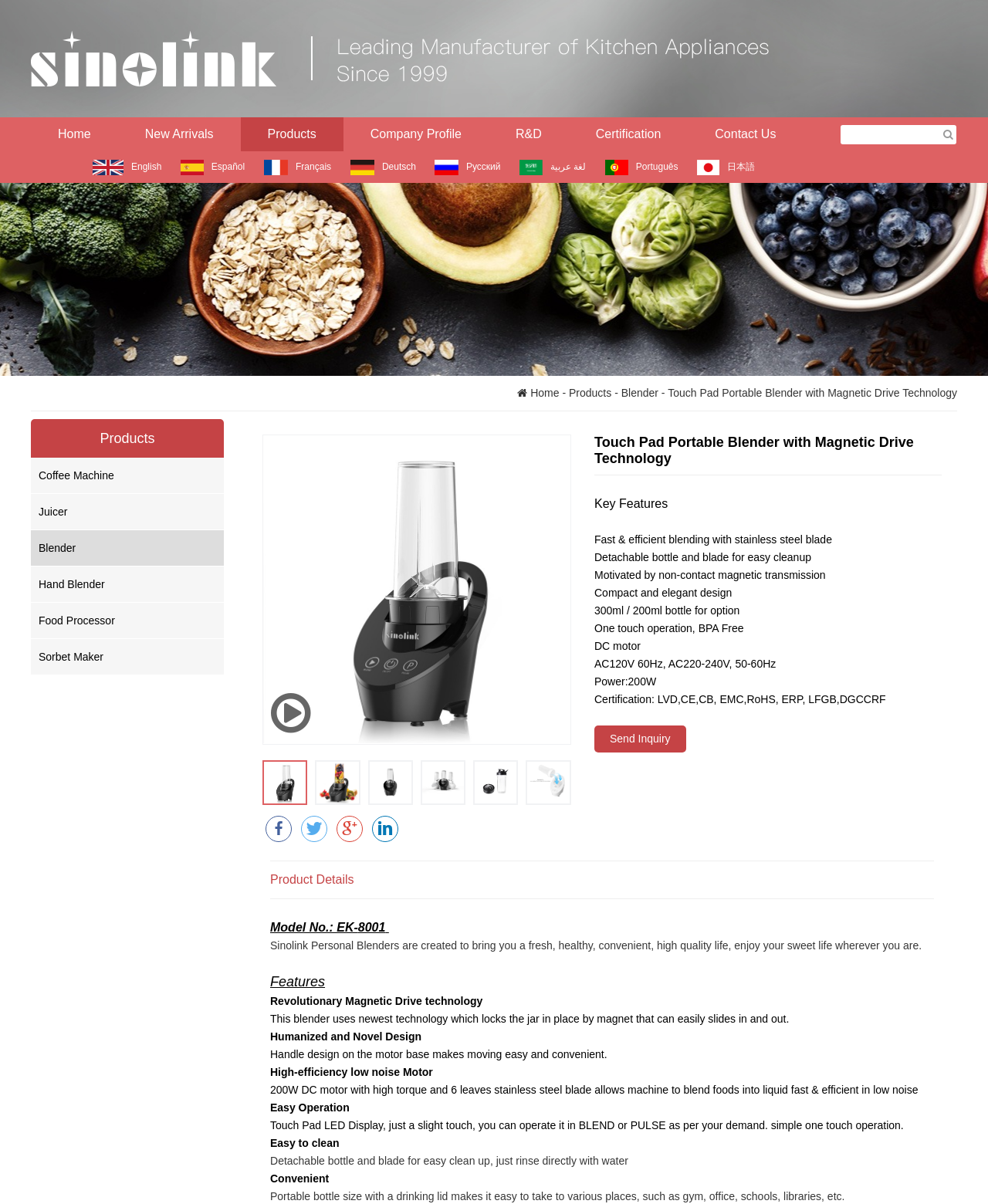What is the material of the blade?
Refer to the image and respond with a one-word or short-phrase answer.

Stainless steel